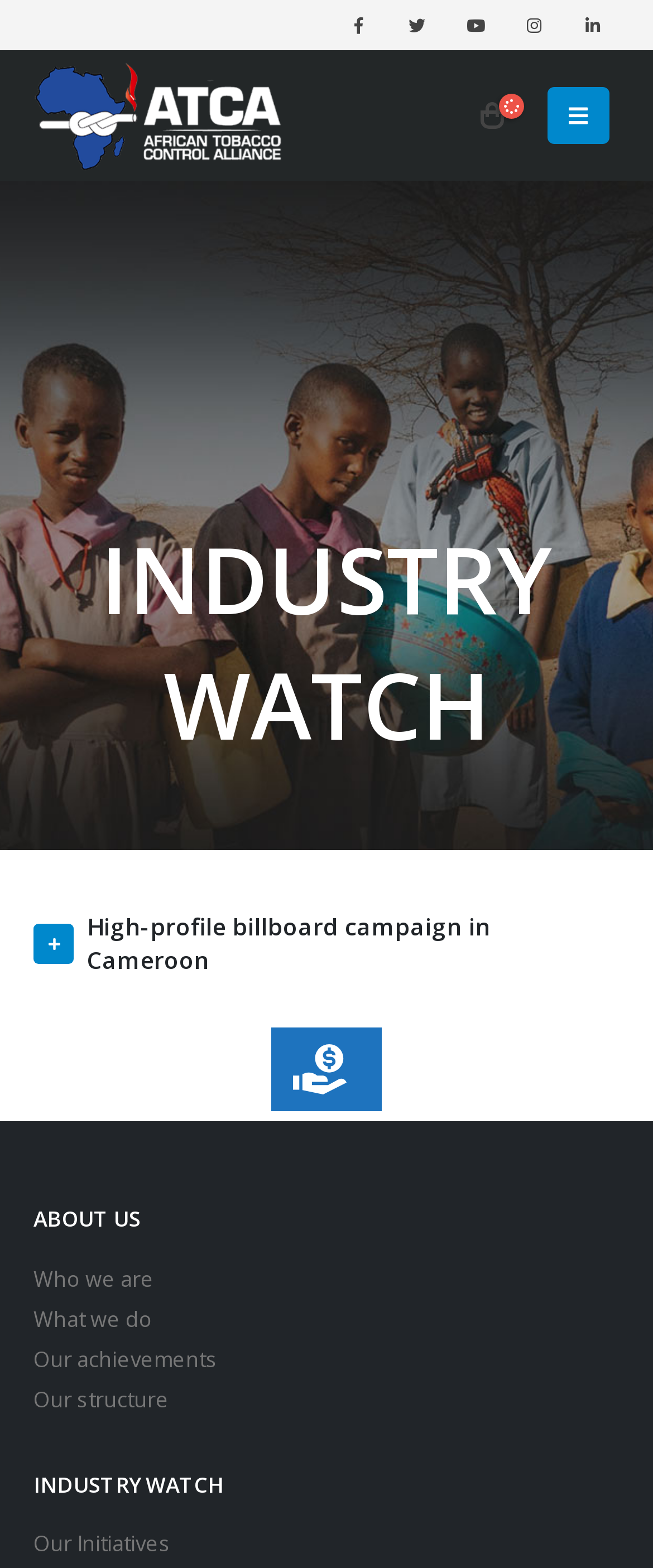Craft a detailed narrative of the webpage's structure and content.

The webpage is about Tobacco Advertising, Promotion, and Sponsorship, specifically related to the African Tobacco Control Alliance (ATCA). 

At the top, there are five social media links, evenly spaced and aligned horizontally, each represented by an icon. Below these links, the African Tobacco Control Alliance (ATCA) logo is displayed, accompanied by a link with the same name.

The main content of the webpage is divided into three sections. The first section, titled "INDUSTRY WATCH", takes up most of the top half of the page. It features an article with the title "High-profile billboard campaign in Cameroon".

The second section, located below the article, contains a button with an image inside. The button is centered horizontally and positioned near the middle of the page.

The third section, located at the bottom of the page, is titled "ABOUT US" and contains four links: "Who we are", "What we do", "Our achievements", and "Our structure". Below these links, there is another section titled "INDUSTRY WATCH" with a single link, "Our Initiatives".